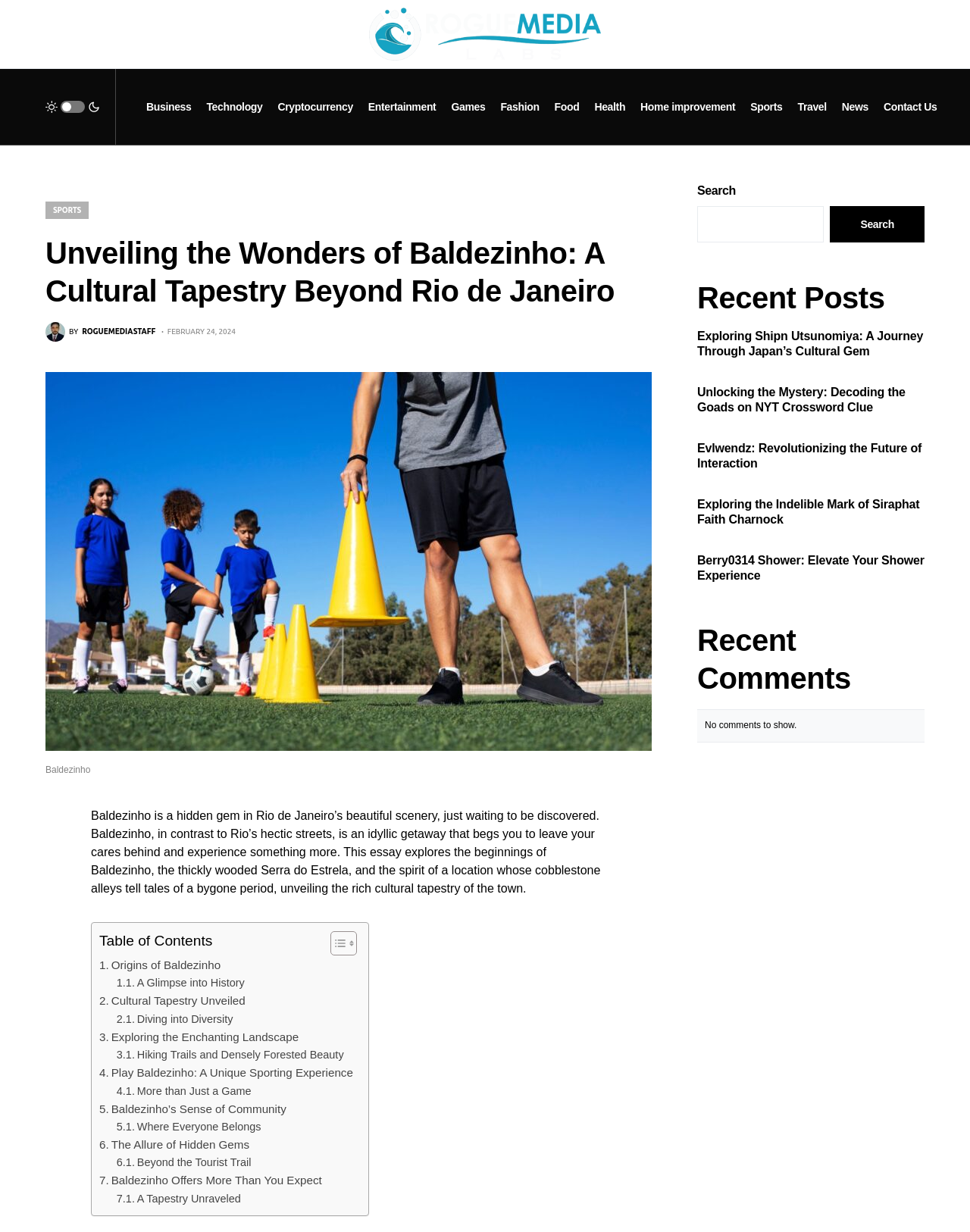What is the principal heading displayed on the webpage?

Unveiling the Wonders of Baldezinho: A Cultural Tapestry Beyond Rio de Janeiro